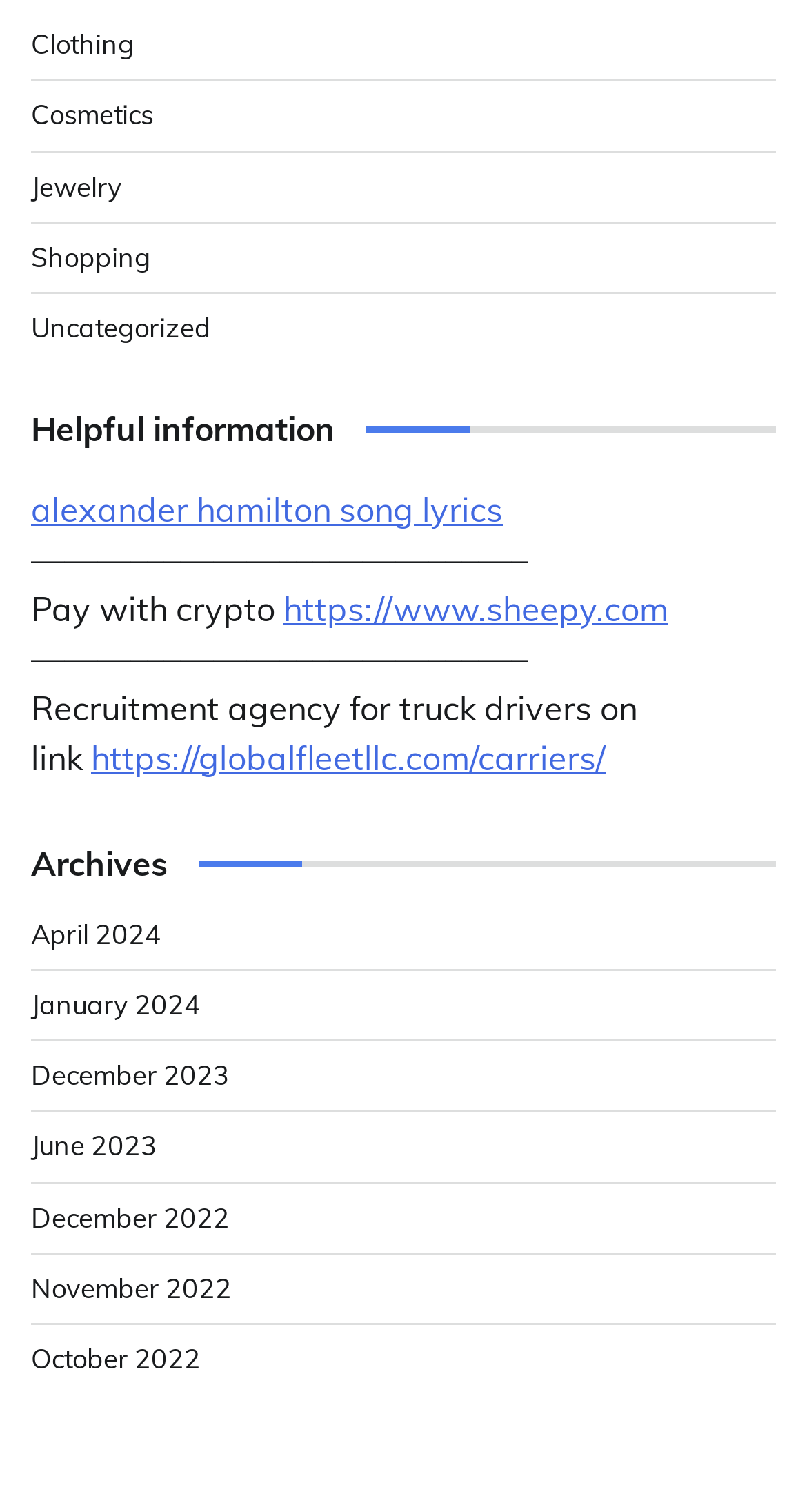Find the bounding box coordinates of the clickable area that will achieve the following instruction: "Explore Sheepy".

[0.351, 0.388, 0.828, 0.416]